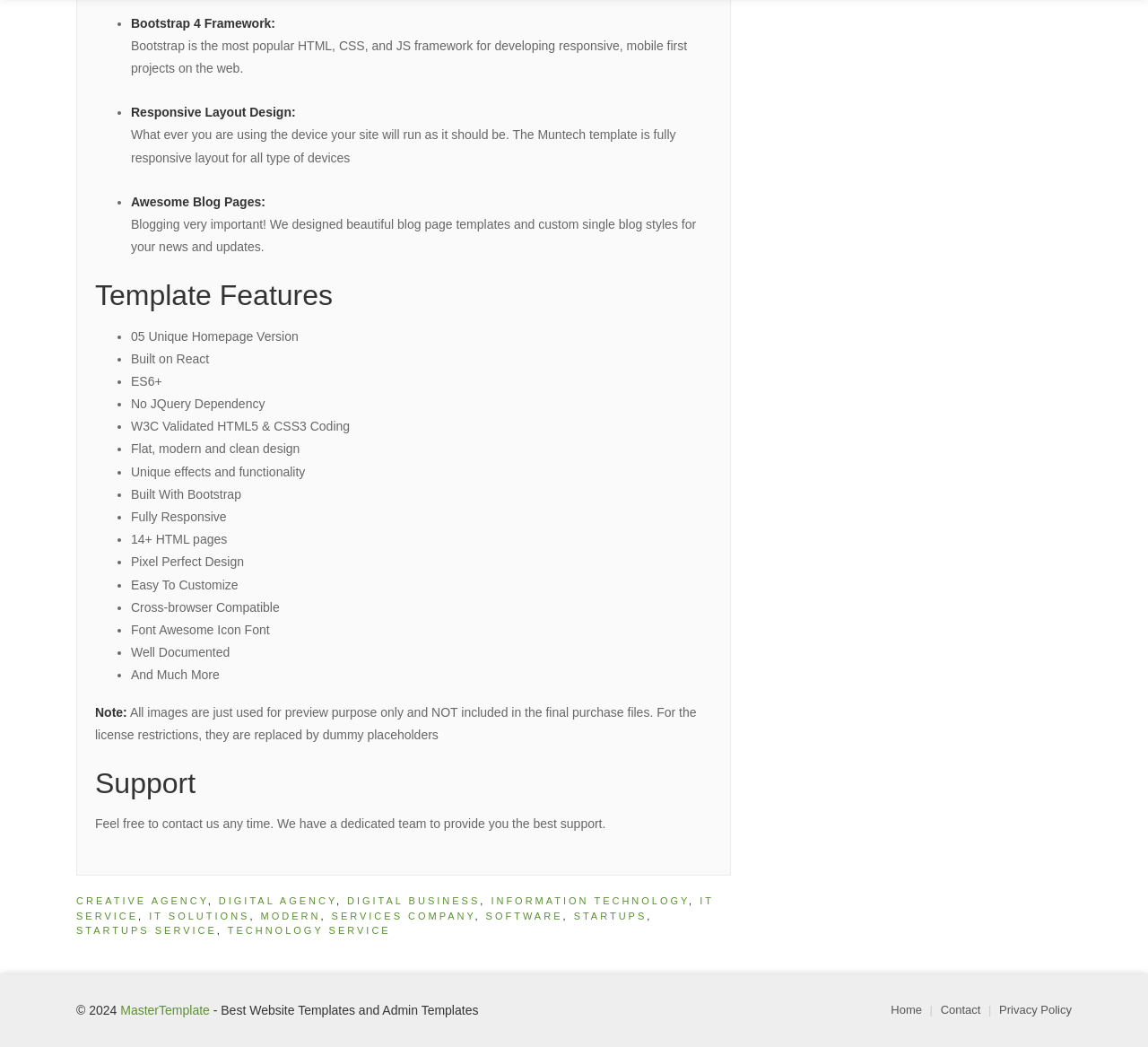Using the description: "Contact", determine the UI element's bounding box coordinates. Ensure the coordinates are in the format of four float numbers between 0 and 1, i.e., [left, top, right, bottom].

[0.819, 0.958, 0.854, 0.971]